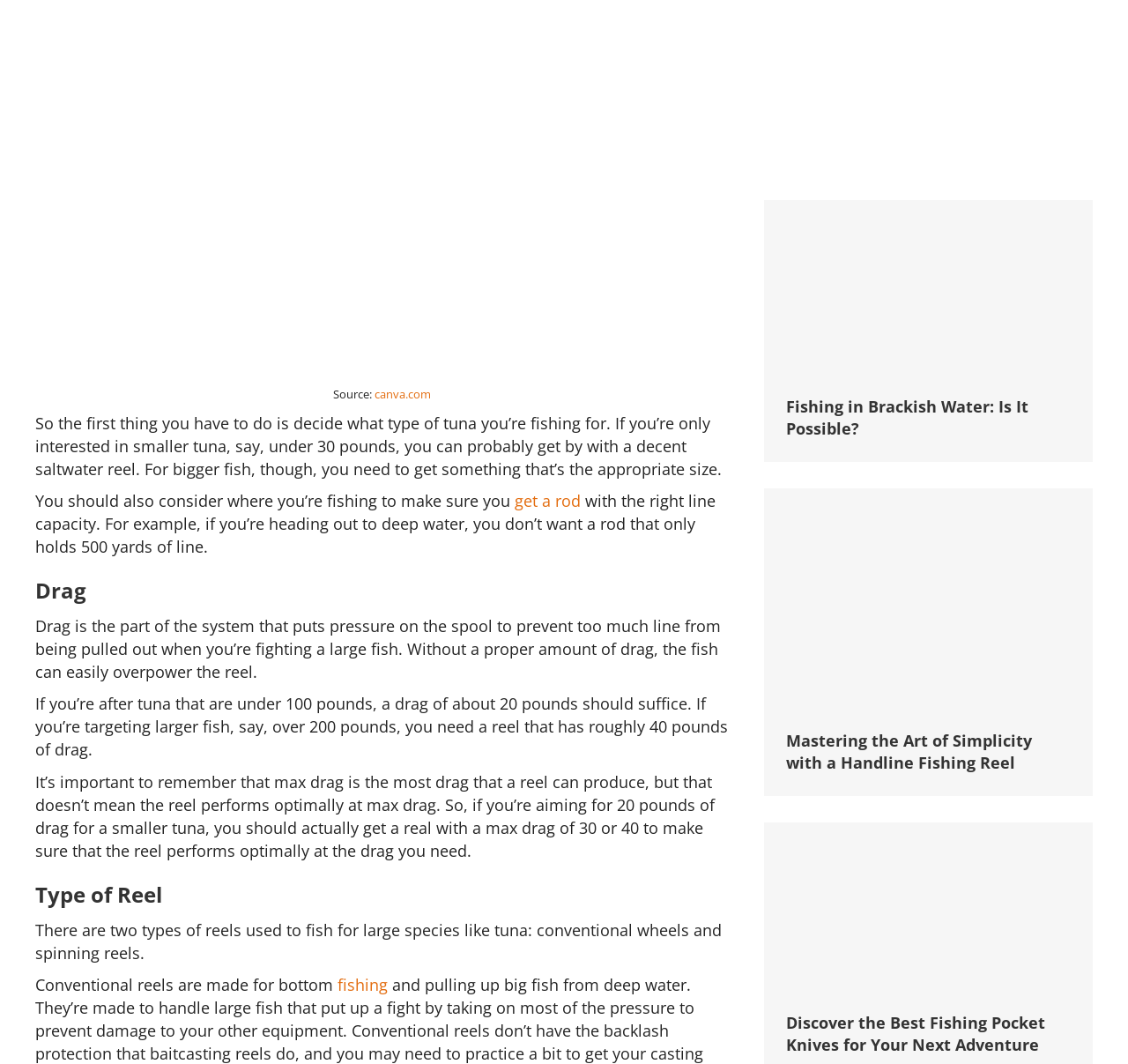Pinpoint the bounding box coordinates of the element to be clicked to execute the instruction: "Read the article about Fishing in Brackish Water".

[0.697, 0.346, 0.949, 0.388]